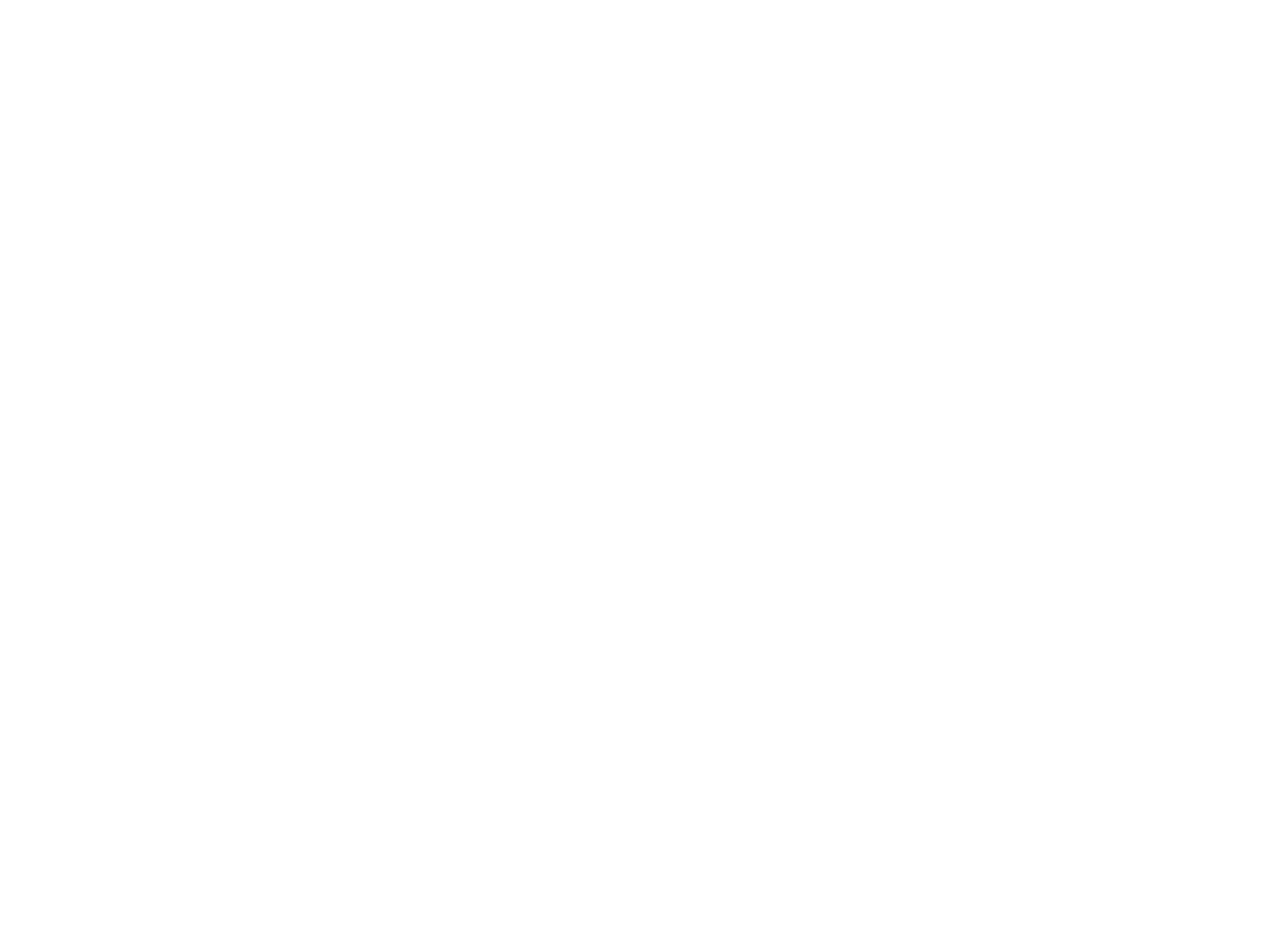Pinpoint the bounding box coordinates of the clickable area necessary to execute the following instruction: "Click on PC Builder". The coordinates should be given as four float numbers between 0 and 1, namely [left, top, right, bottom].

[0.066, 0.36, 0.34, 0.446]